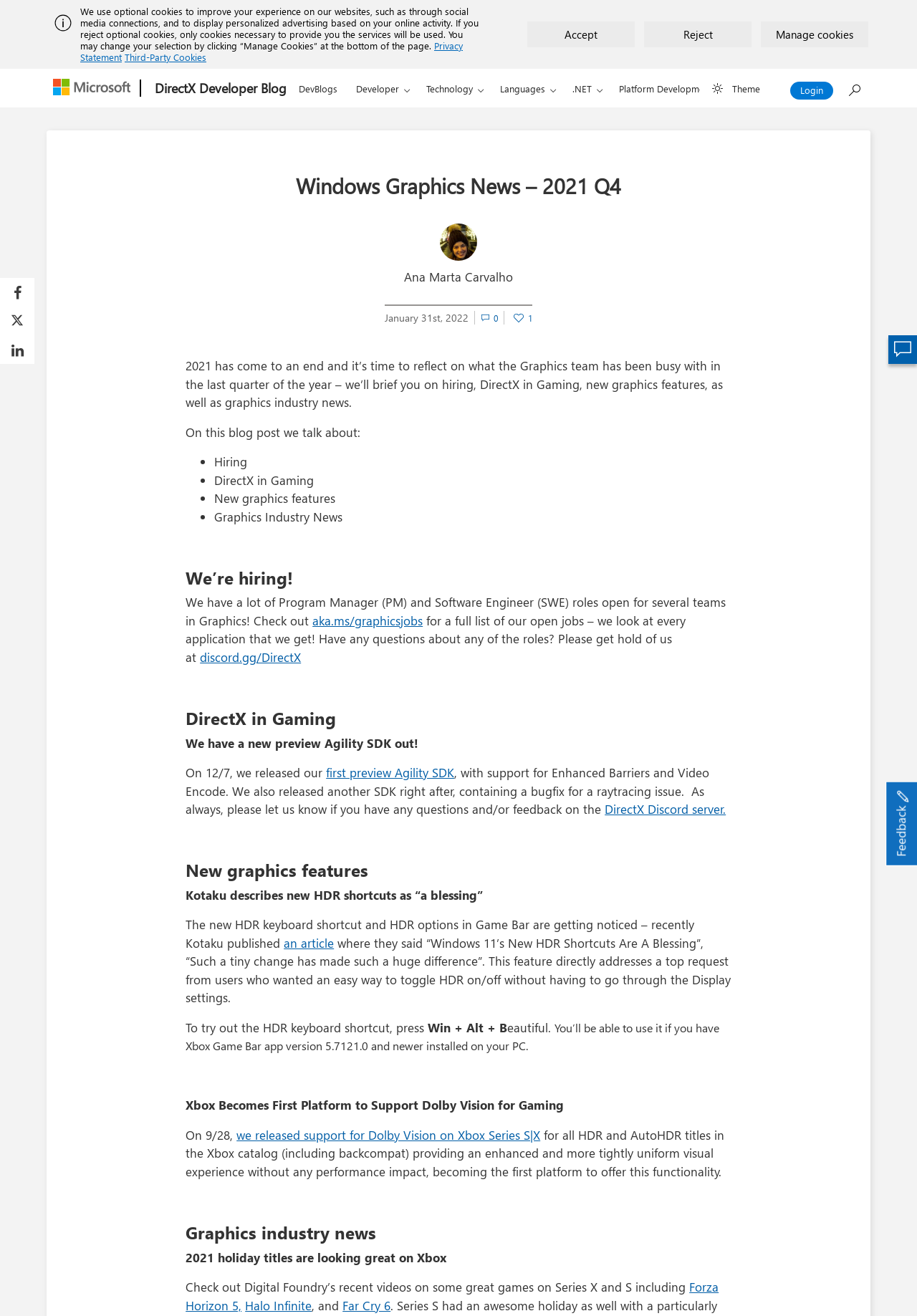Using the information in the image, give a comprehensive answer to the question: 
What is the shortcut to toggle HDR on/off?

I found the shortcut by reading the text that says 'To try out the HDR keyboard shortcut, press Win + Alt + B'.